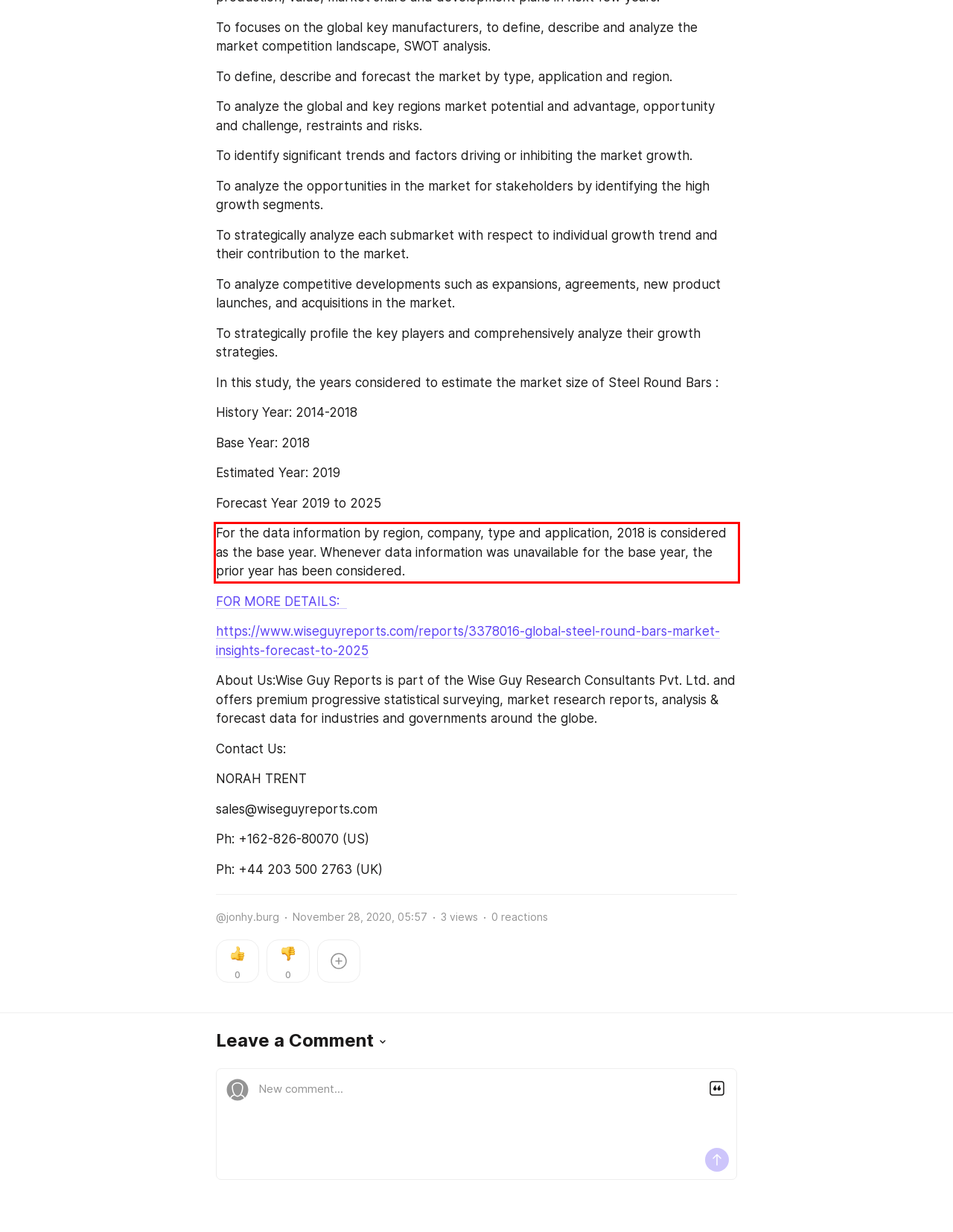Within the screenshot of the webpage, locate the red bounding box and use OCR to identify and provide the text content inside it.

For the data information by region, company, type and application, 2018 is considered as the base year. Whenever data information was unavailable for the base year, the prior year has been considered.